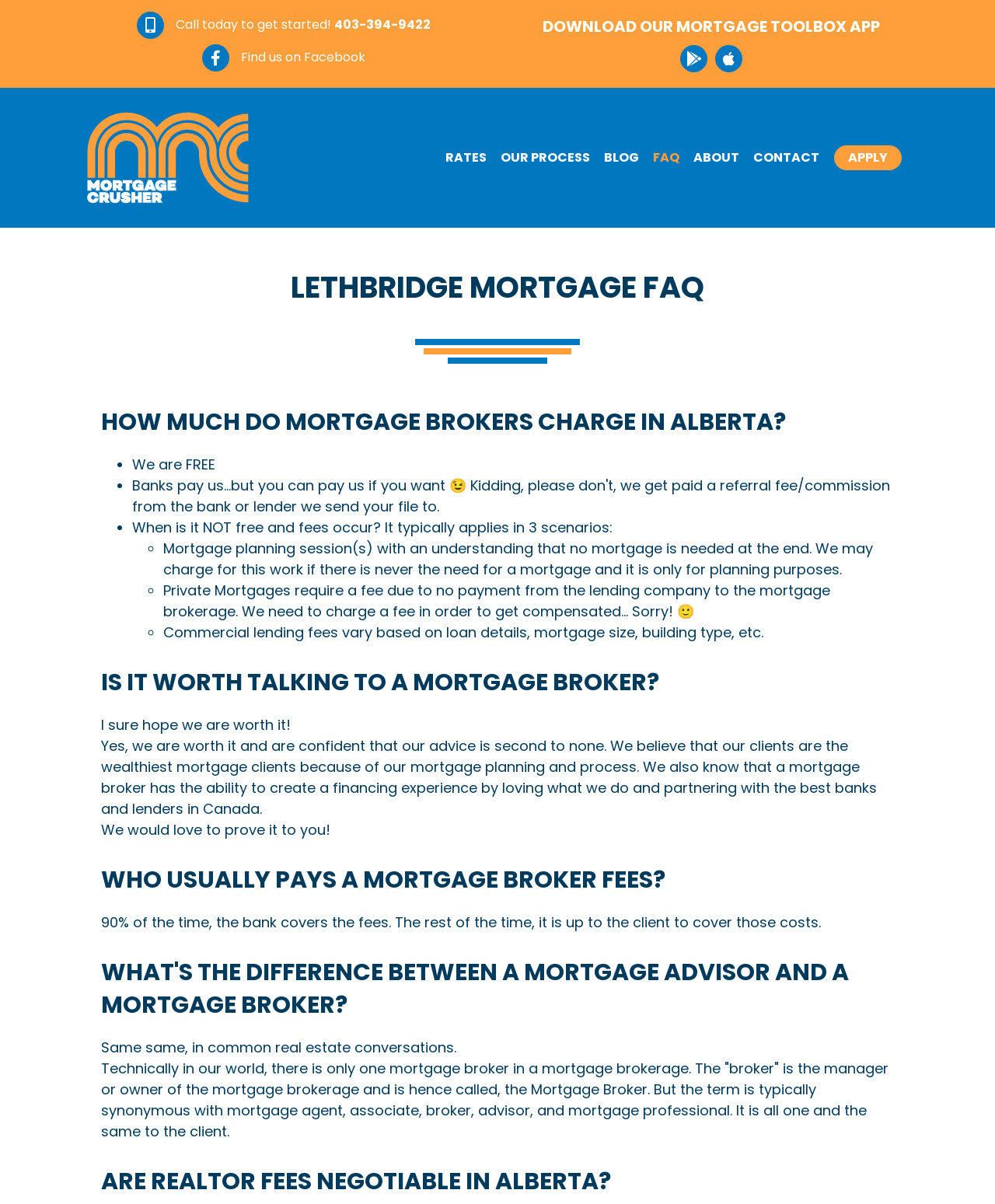Provide the bounding box coordinates of the UI element this sentence describes: "Our Process".

[0.496, 0.114, 0.6, 0.148]